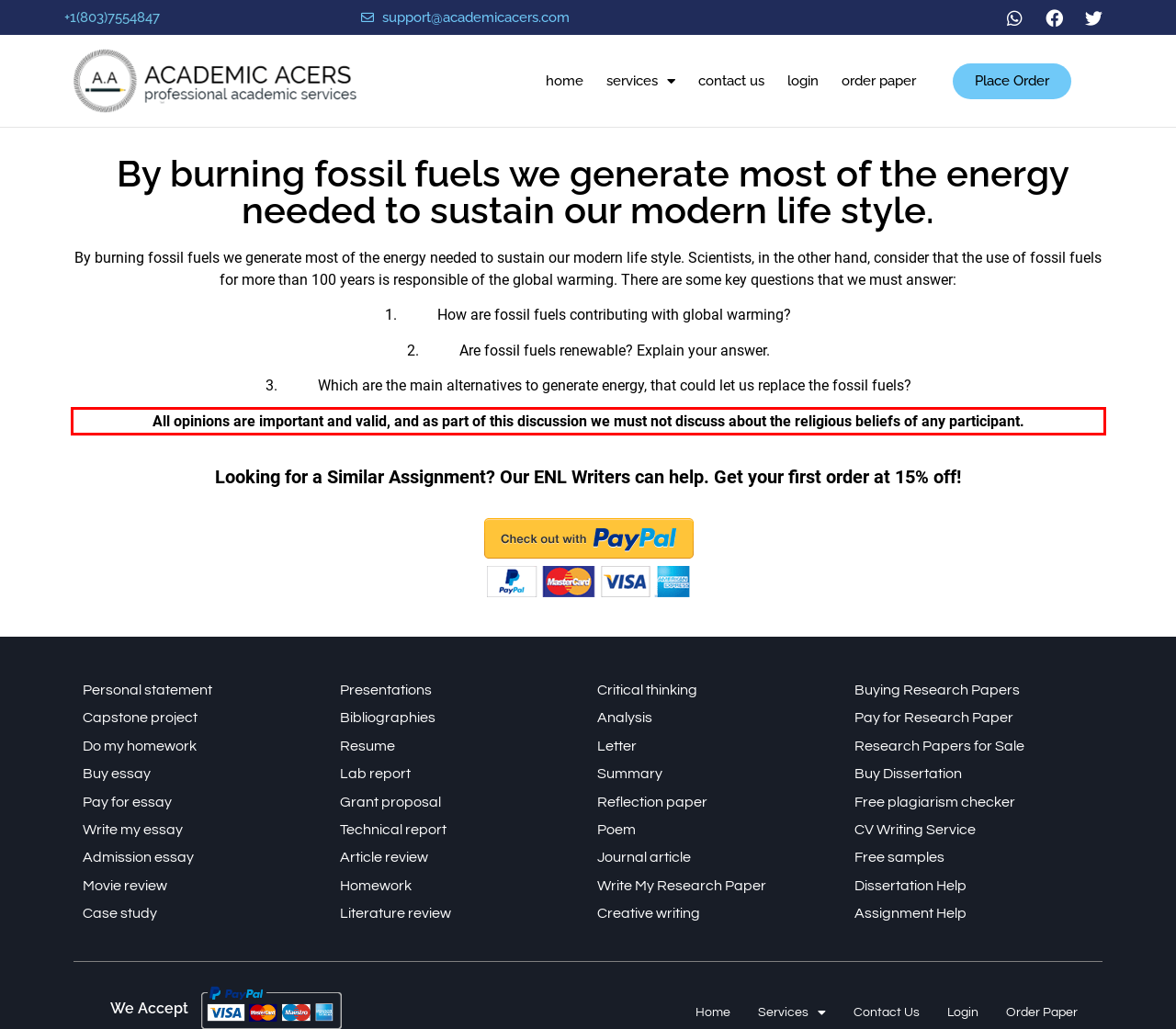Please identify and extract the text from the UI element that is surrounded by a red bounding box in the provided webpage screenshot.

All opinions are important and valid, and as part of this discussion we must not discuss about the religious beliefs of any participant.